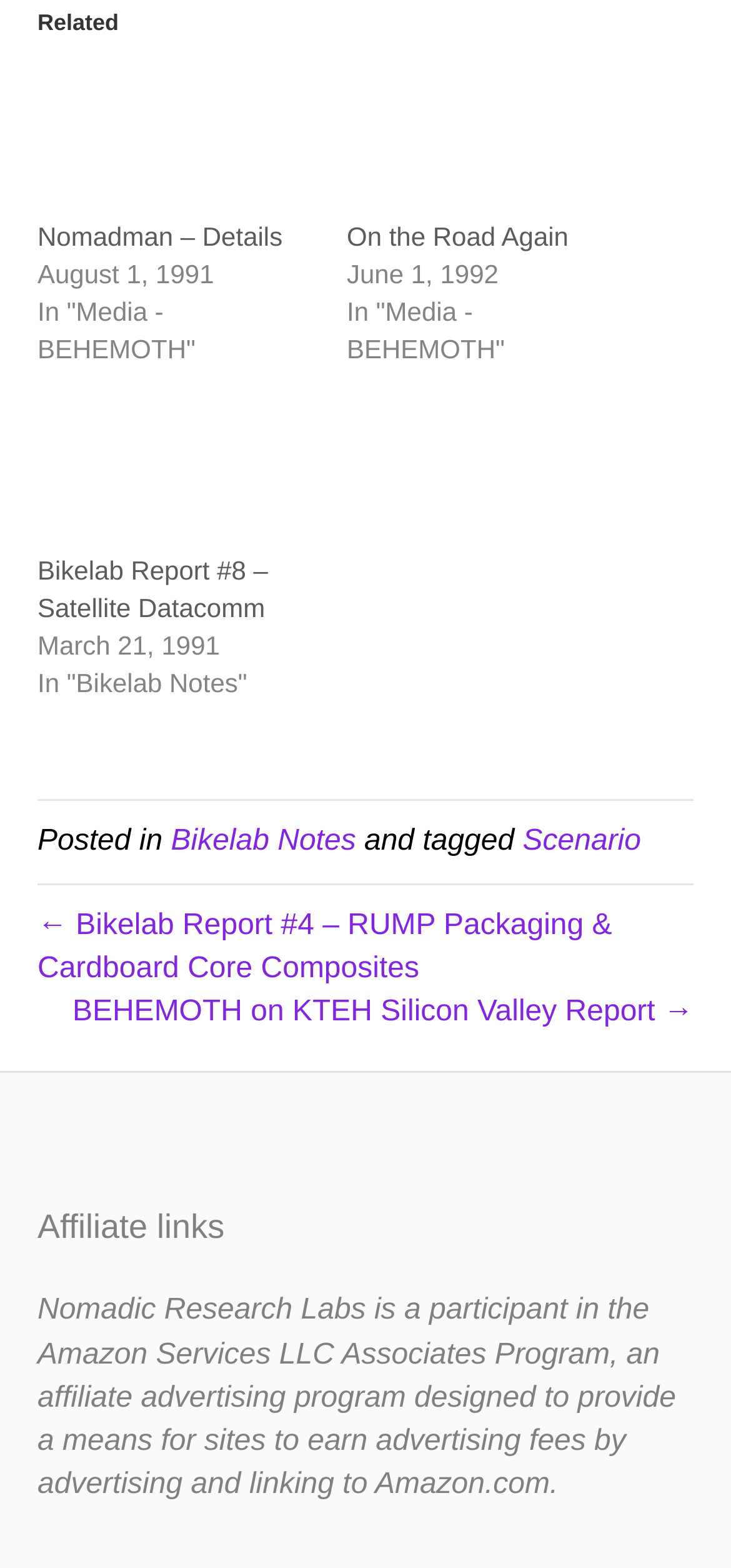Show the bounding box coordinates of the element that should be clicked to complete the task: "View On the Road Again details".

[0.474, 0.039, 0.846, 0.138]